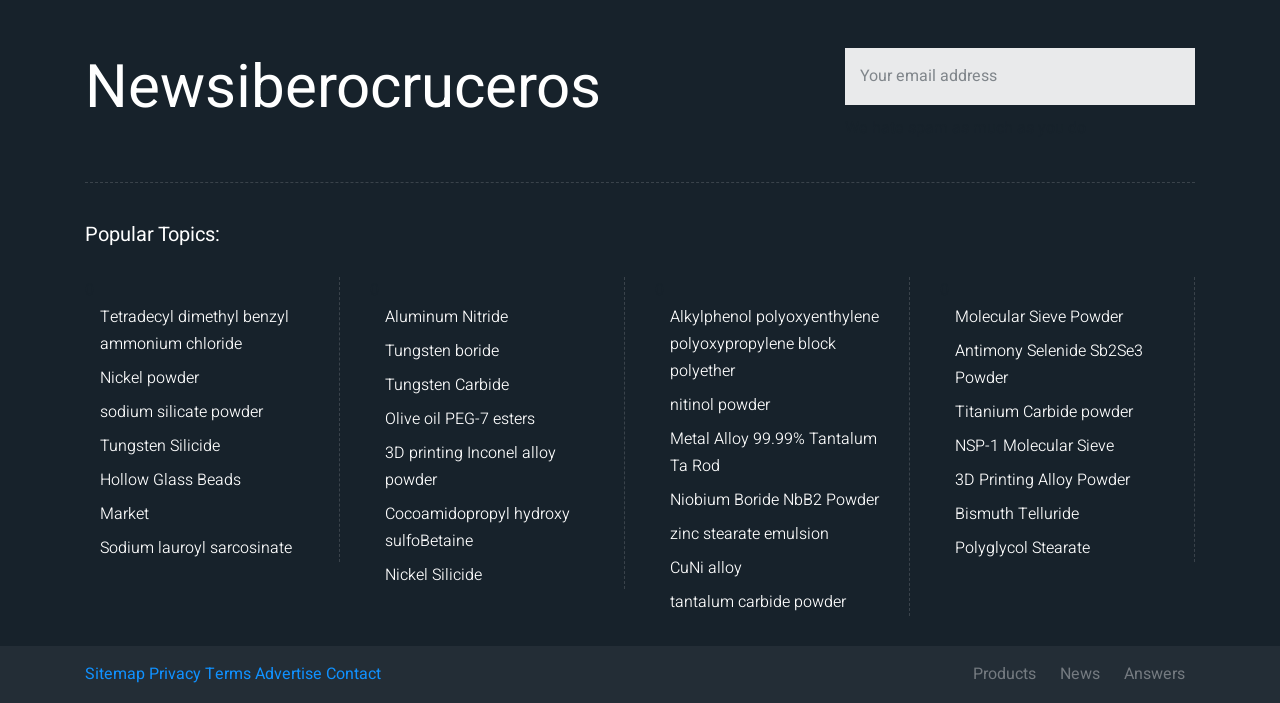Please find the bounding box coordinates in the format (top-left x, top-left y, bottom-right x, bottom-right y) for the given element description. Ensure the coordinates are floating point numbers between 0 and 1. Description: Sitemap

[0.066, 0.94, 0.113, 0.979]